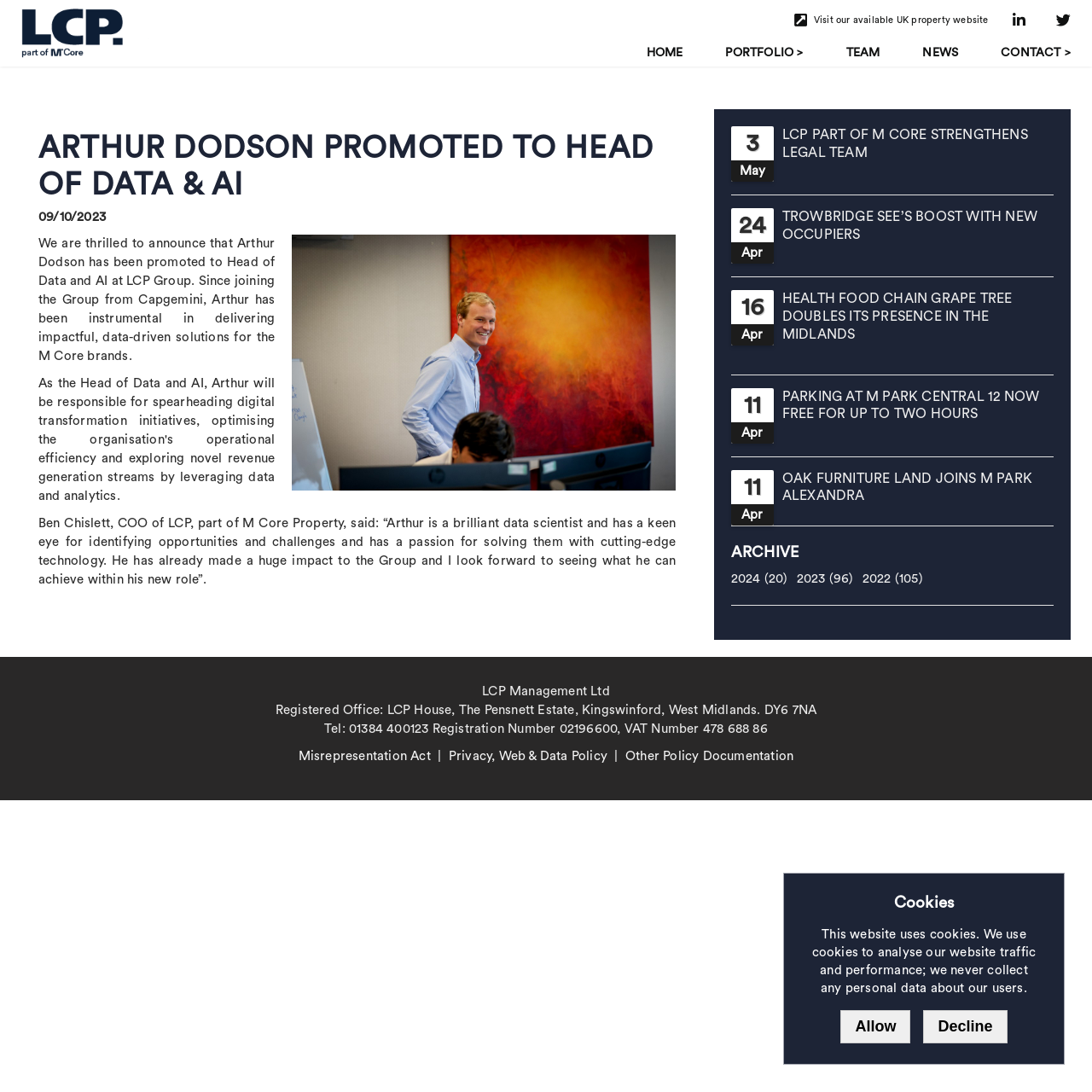Please examine the image and provide a detailed answer to the question: What is the role of Arthur Dodson?

I read the main article on the webpage, which announces that Arthur Dodson has been promoted to Head of Data and AI at LCP Group.